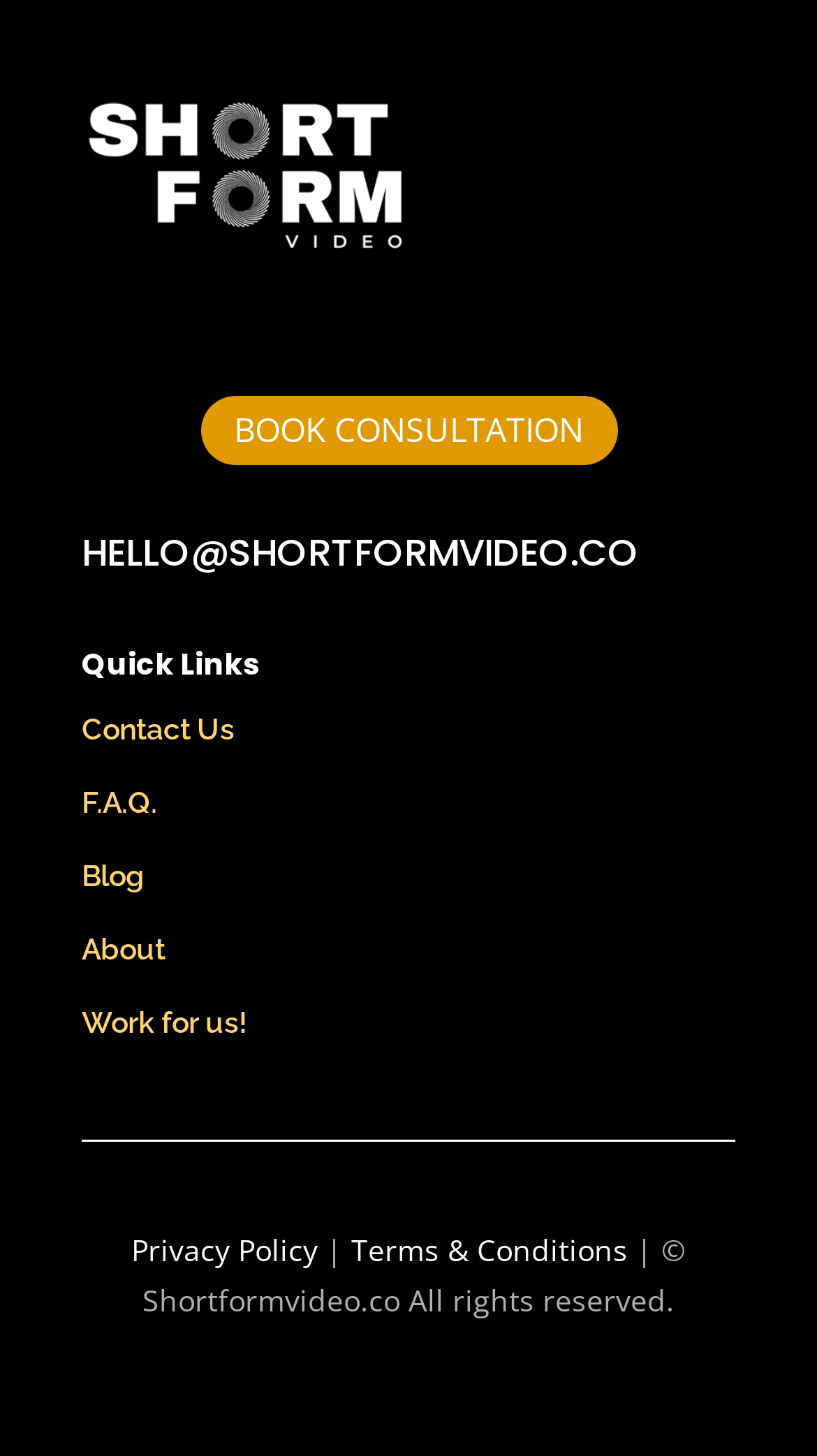Pinpoint the bounding box coordinates of the element you need to click to execute the following instruction: "Click the logo". The bounding box should be represented by four float numbers between 0 and 1, in the format [left, top, right, bottom].

[0.1, 0.16, 0.5, 0.187]